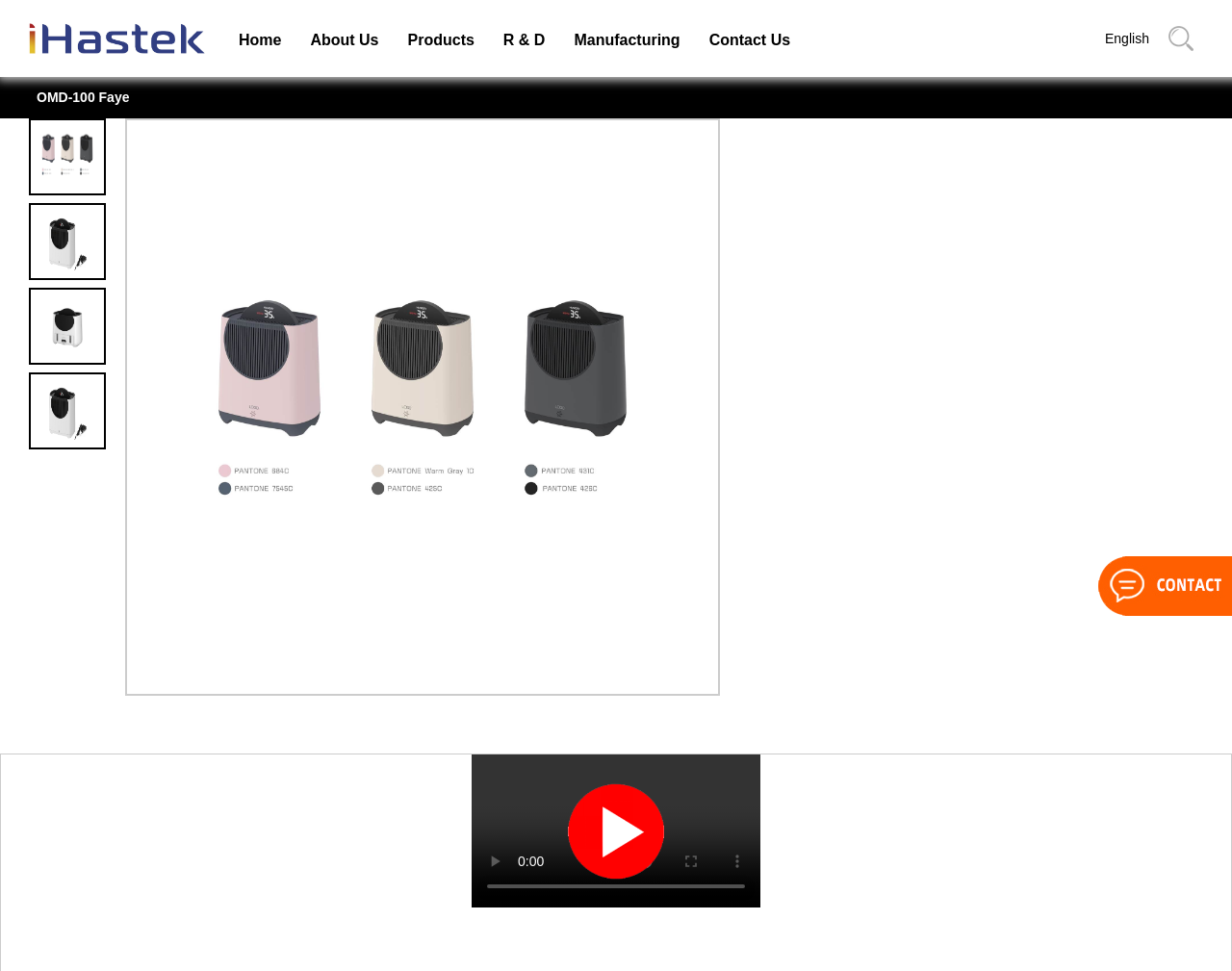Analyze the image and give a detailed response to the question:
What is the name of the product?

I found the product name 'OMD-100 Faye' in the StaticText element with bounding box coordinates [0.03, 0.092, 0.105, 0.108].